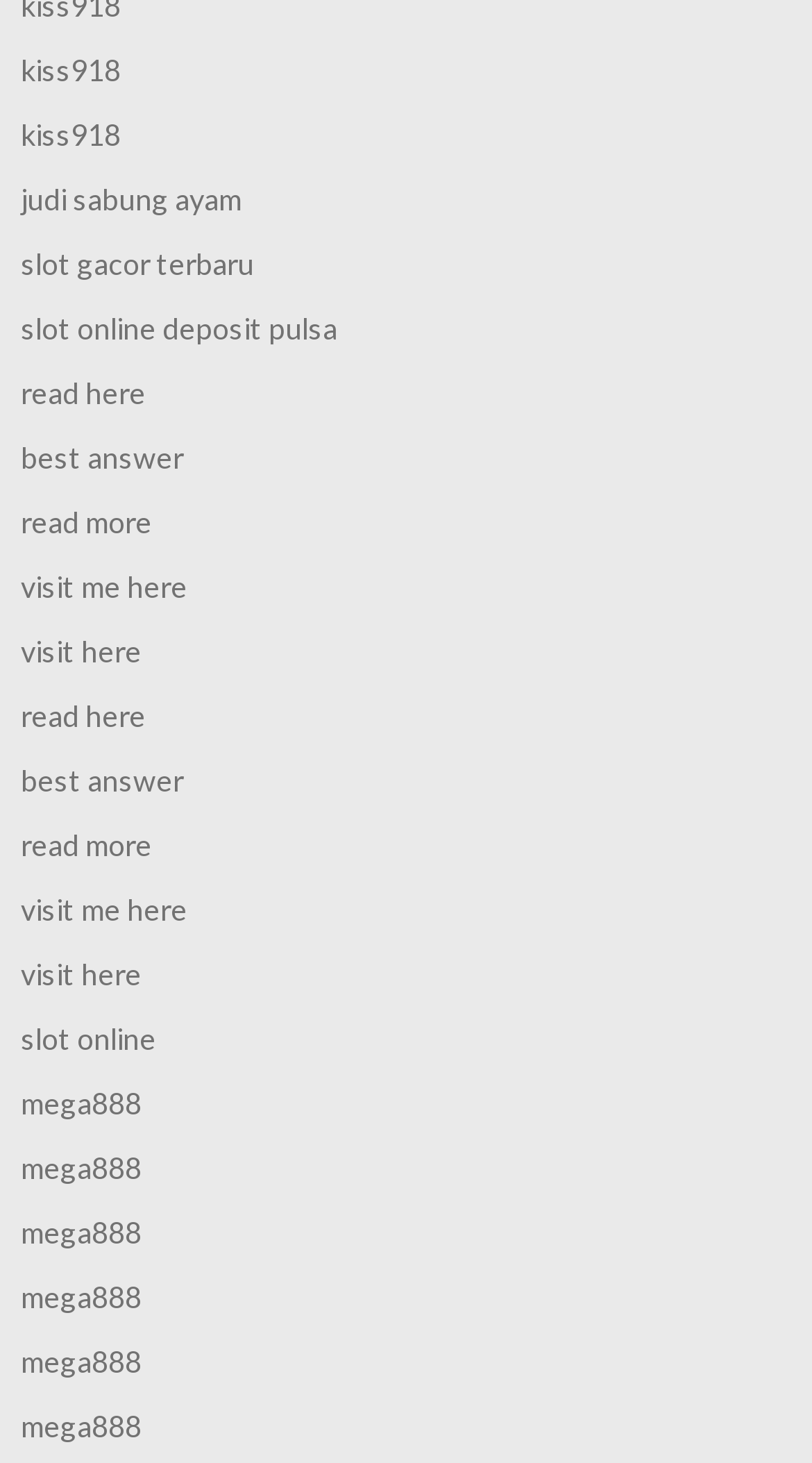Please provide the bounding box coordinates for the UI element as described: "visit here". The coordinates must be four floats between 0 and 1, represented as [left, top, right, bottom].

[0.026, 0.43, 0.974, 0.46]